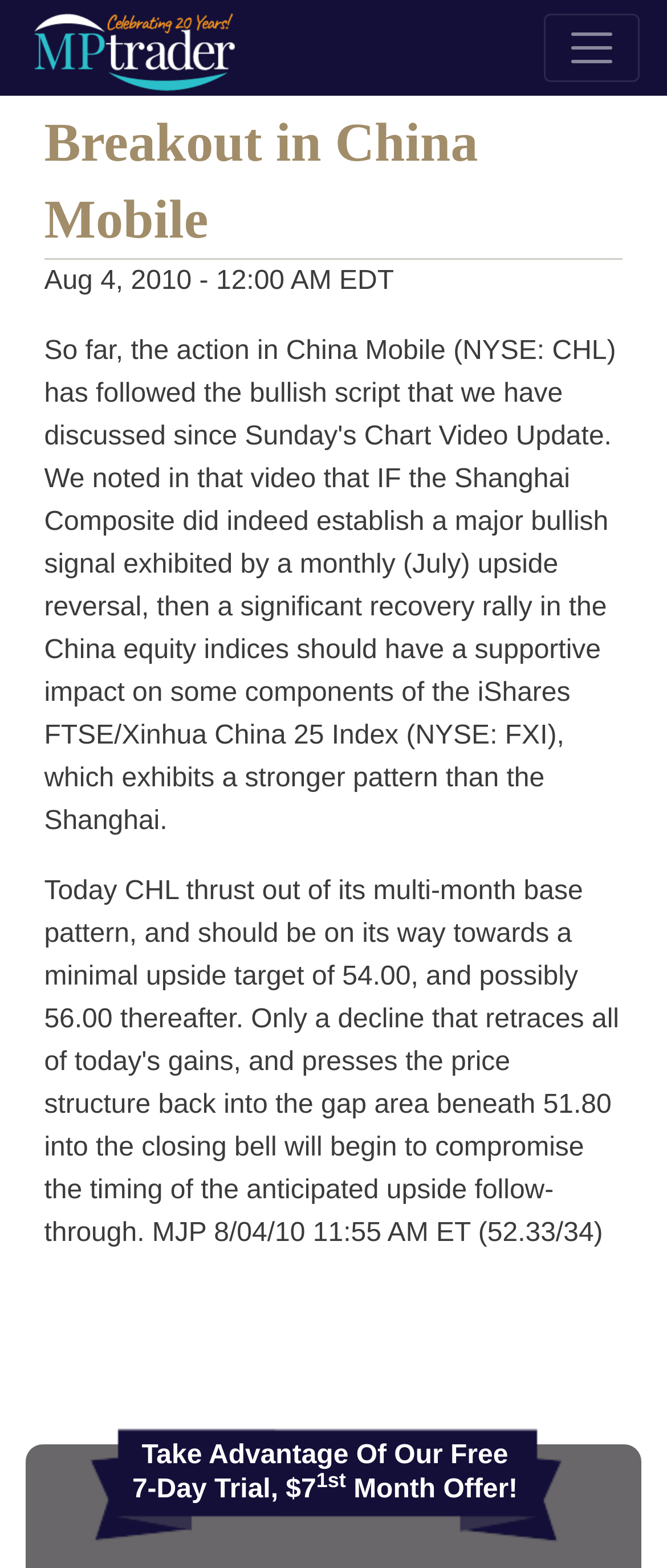What is the date of the article?
Refer to the image and give a detailed response to the question.

I found the date of the article by looking at the time element within the header section, which contains the static text 'Aug 4, 2010 - 12:00 AM EDT'.